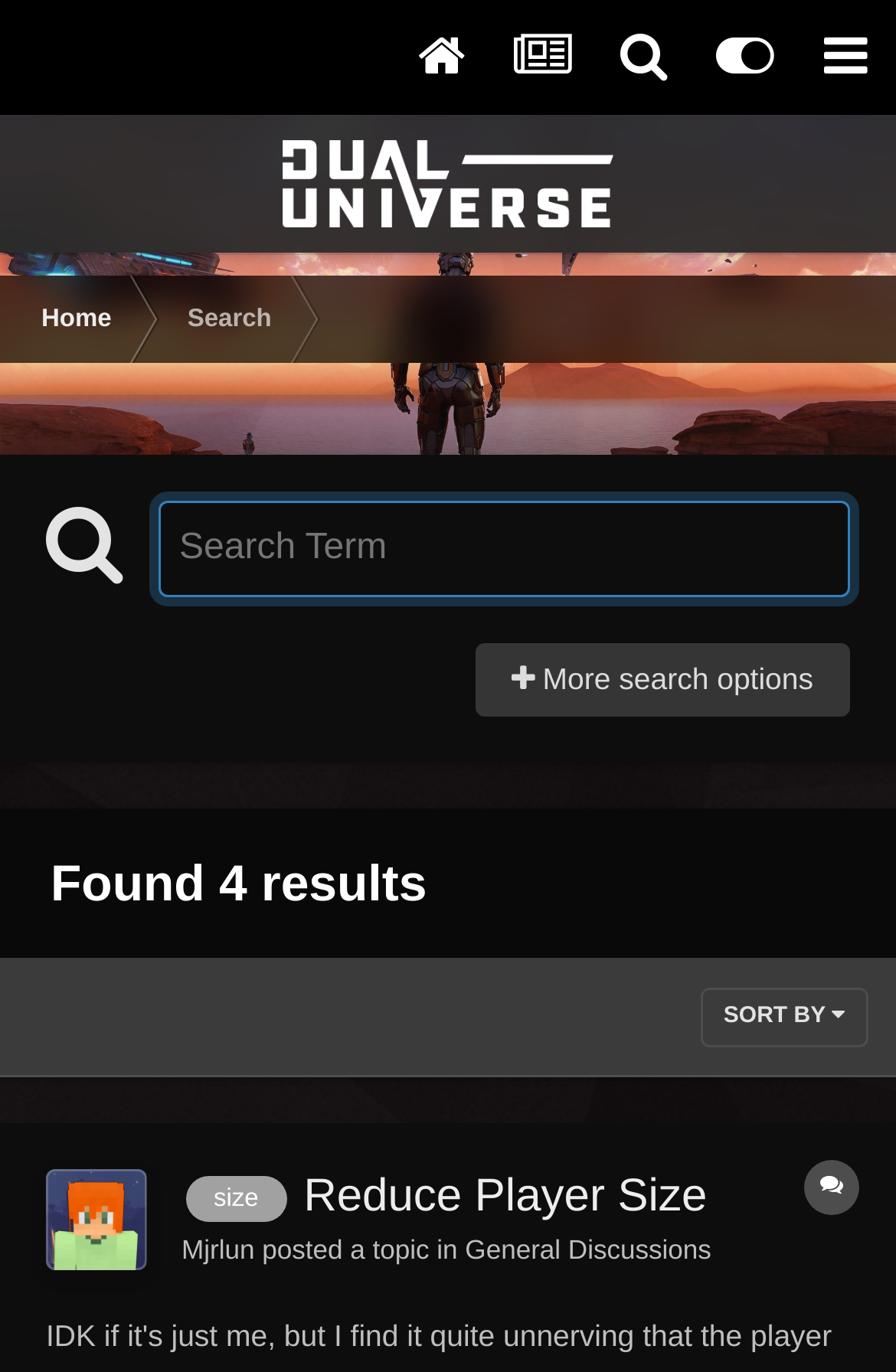Provide a brief response to the question using a single word or phrase: 
What is the category of the topic 'Reduce Player Size'?

General Discussions